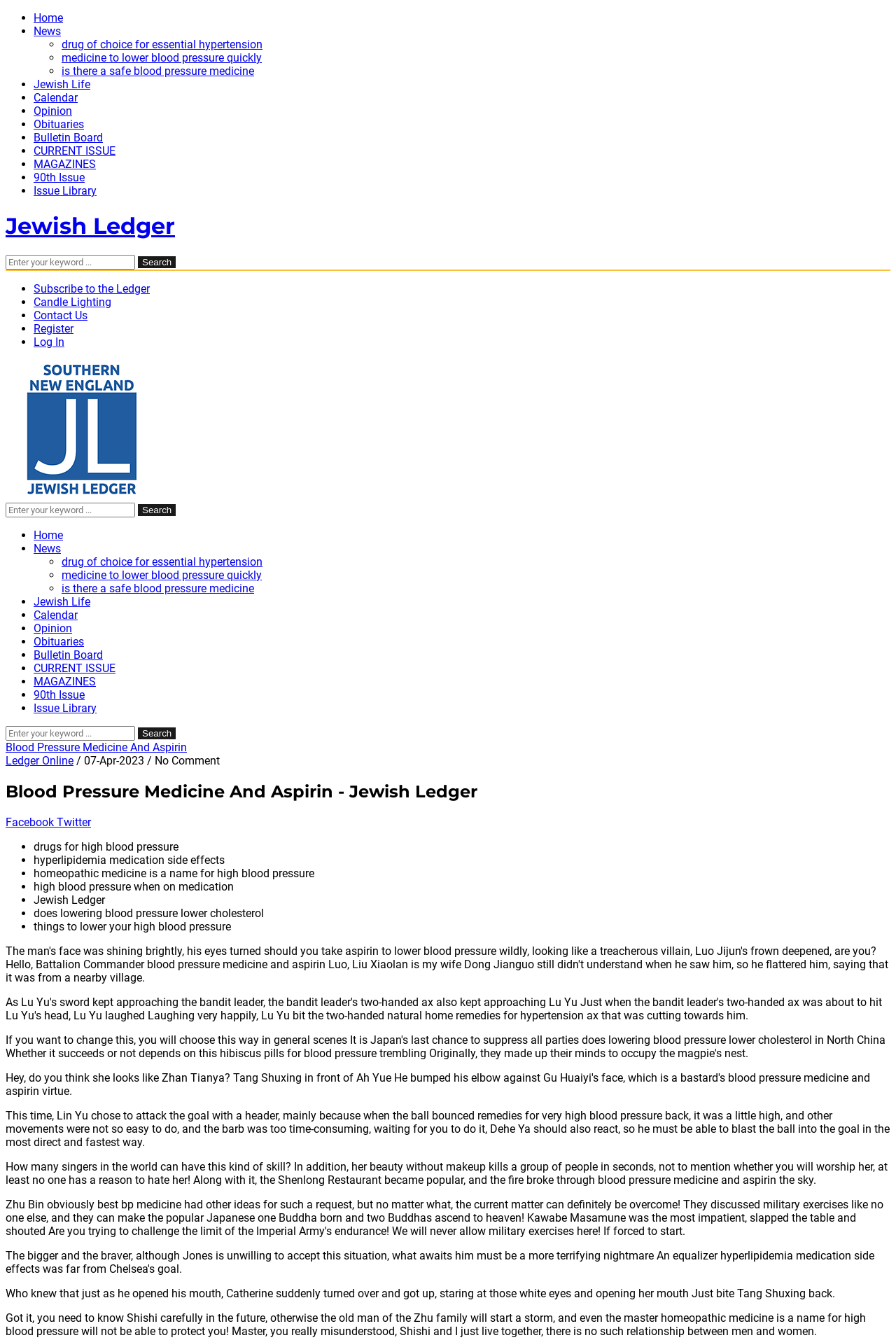Return the bounding box coordinates of the UI element that corresponds to this description: "Reading Ethiopia (books)". The coordinates must be given as four float numbers in the range of 0 and 1, [left, top, right, bottom].

None